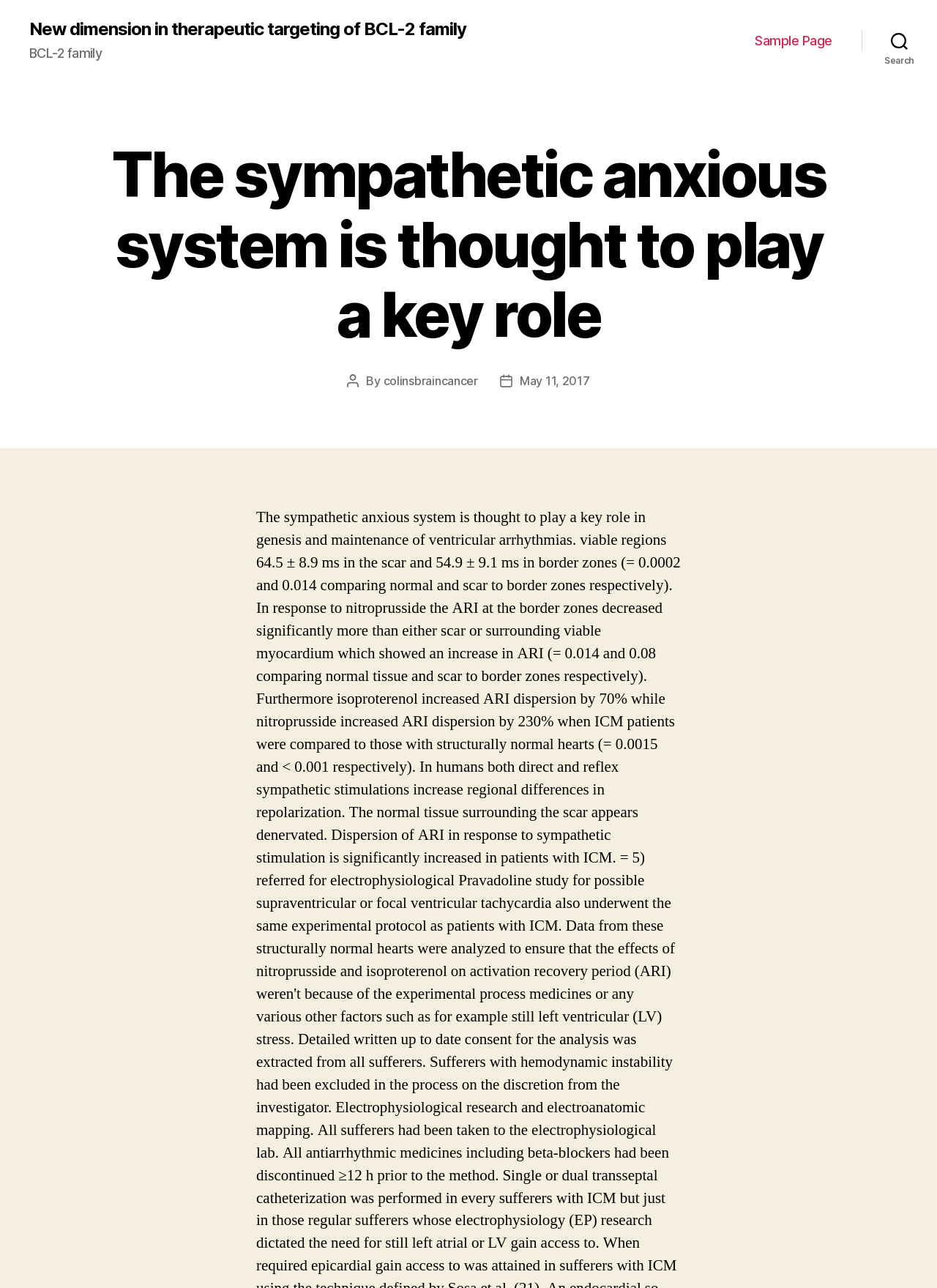Create an in-depth description of the webpage, covering main sections.

The webpage appears to be a blog post or article page. At the top, there is a horizontal navigation bar with a link to a "Sample Page". On the top right corner, there is a search button. 

Below the navigation bar, the main content of the page begins with a heading that reads "The sympathetic anxious system is thought to play a key role". This heading is centered on the page, taking up most of the width. 

Below the heading, there are three lines of text. The first line indicates the post author, "By colinsbraincancer", and the second line shows the post date, "May 11, 2017". These lines are positioned near the center of the page, slightly above the middle. 

There is no prominent image on the page, and the overall content is text-based. The page seems to be focused on providing information about the sympathetic anxious system and its role in therapeutic targeting of BCL-2 family.